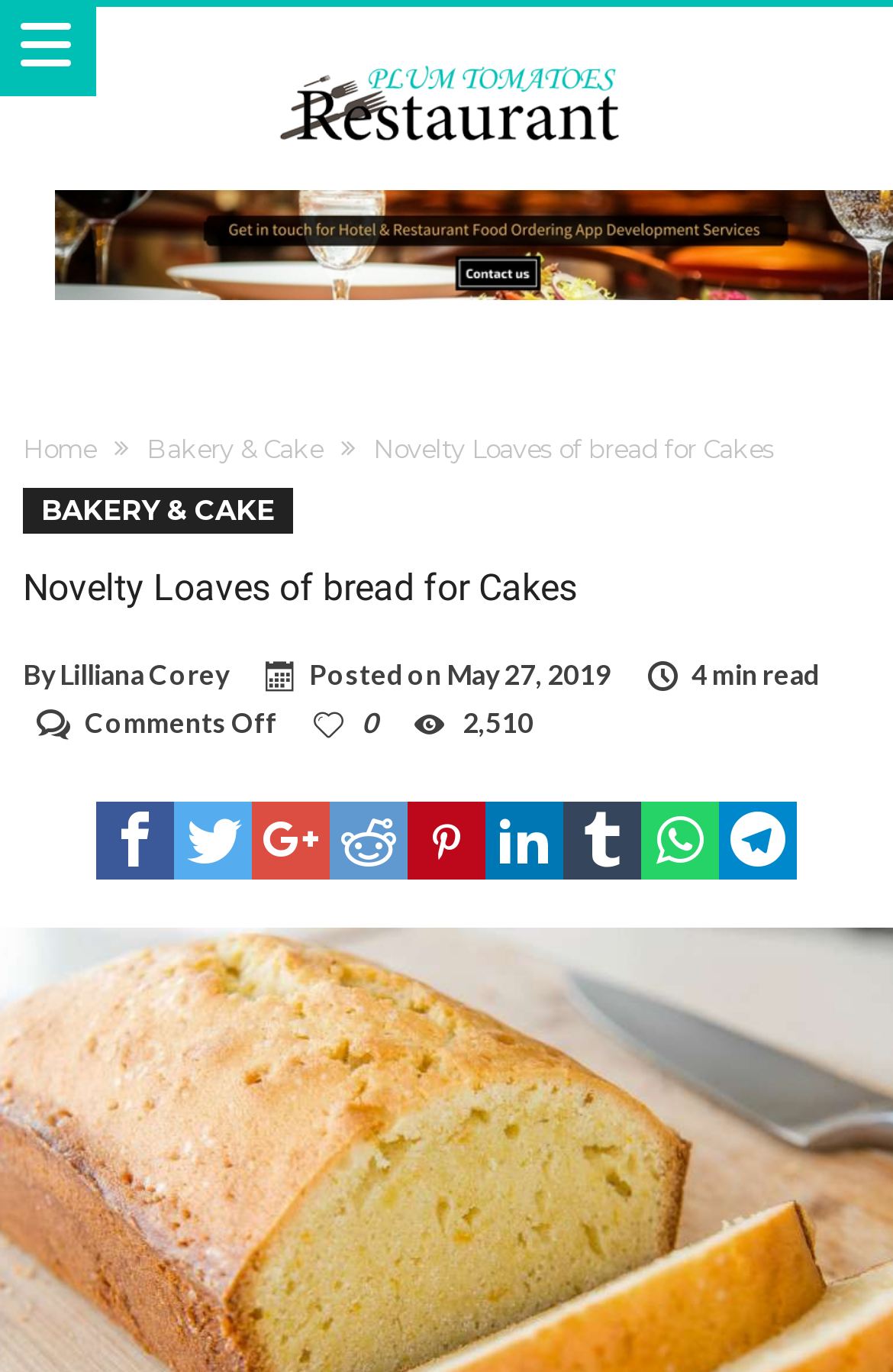Calculate the bounding box coordinates for the UI element based on the following description: "Home". Ensure the coordinates are four float numbers between 0 and 1, i.e., [left, top, right, bottom].

[0.026, 0.316, 0.108, 0.339]